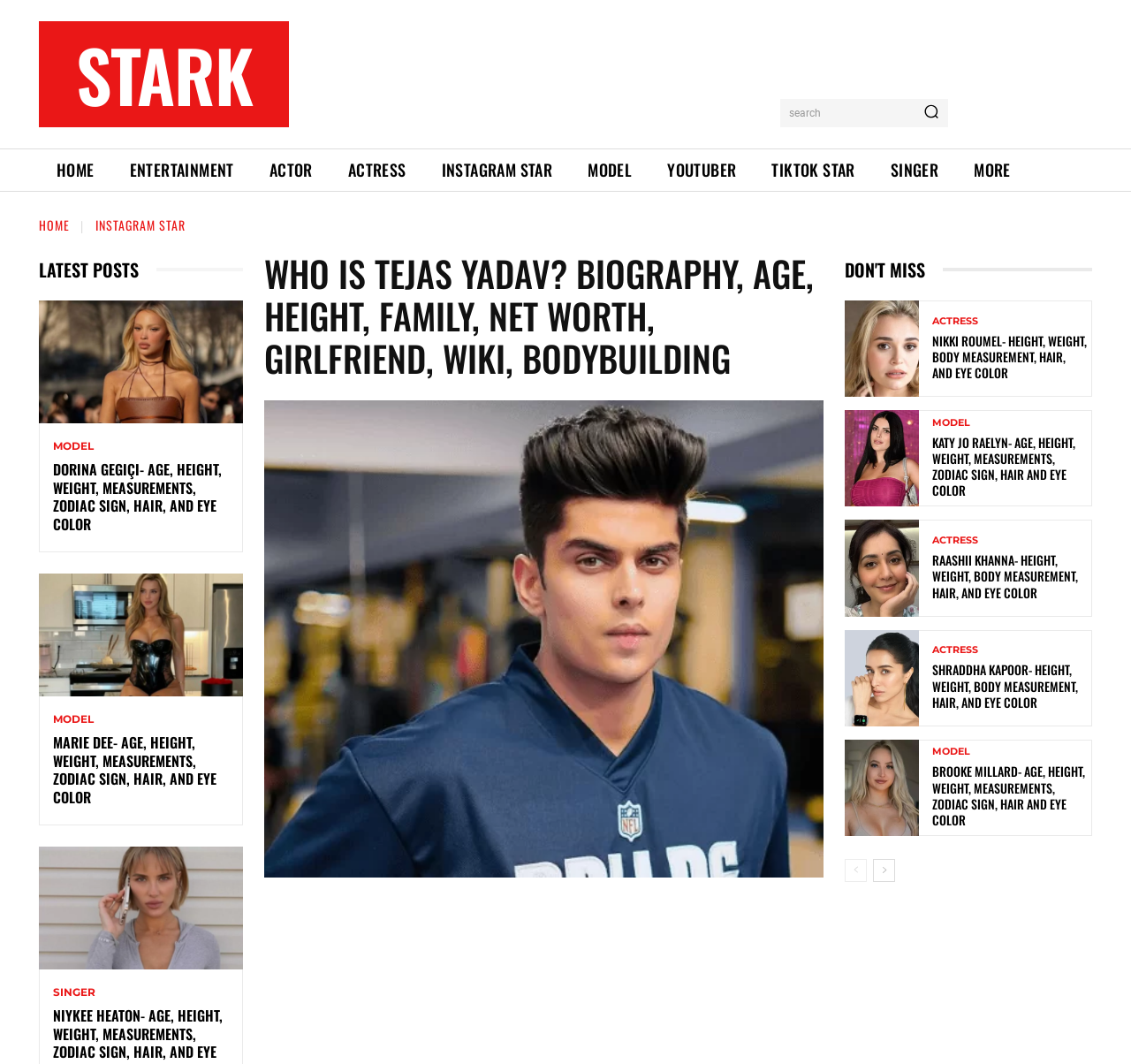Highlight the bounding box coordinates of the element that should be clicked to carry out the following instruction: "View next page". The coordinates must be given as four float numbers ranging from 0 to 1, i.e., [left, top, right, bottom].

[0.772, 0.807, 0.791, 0.829]